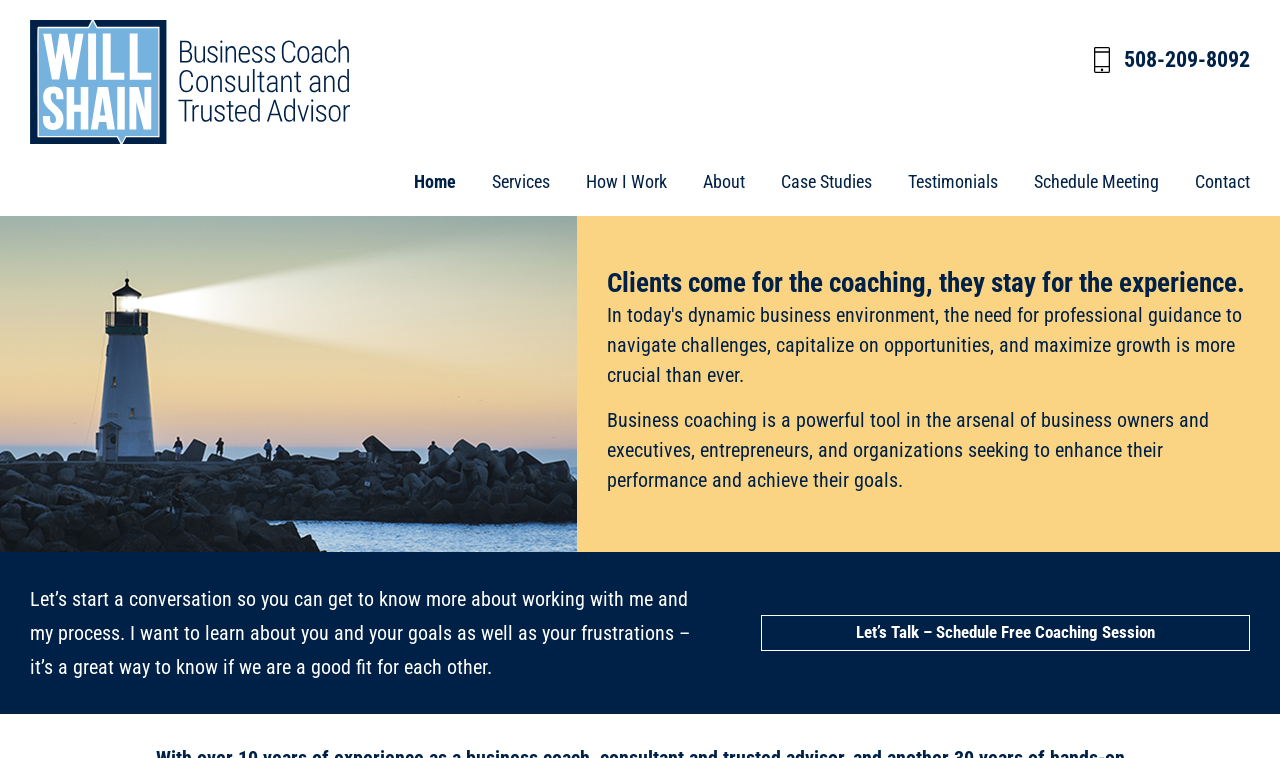Determine the bounding box coordinates of the section I need to click to execute the following instruction: "Contact the business coach". Provide the coordinates as four float numbers between 0 and 1, i.e., [left, top, right, bottom].

[0.926, 0.199, 0.984, 0.258]